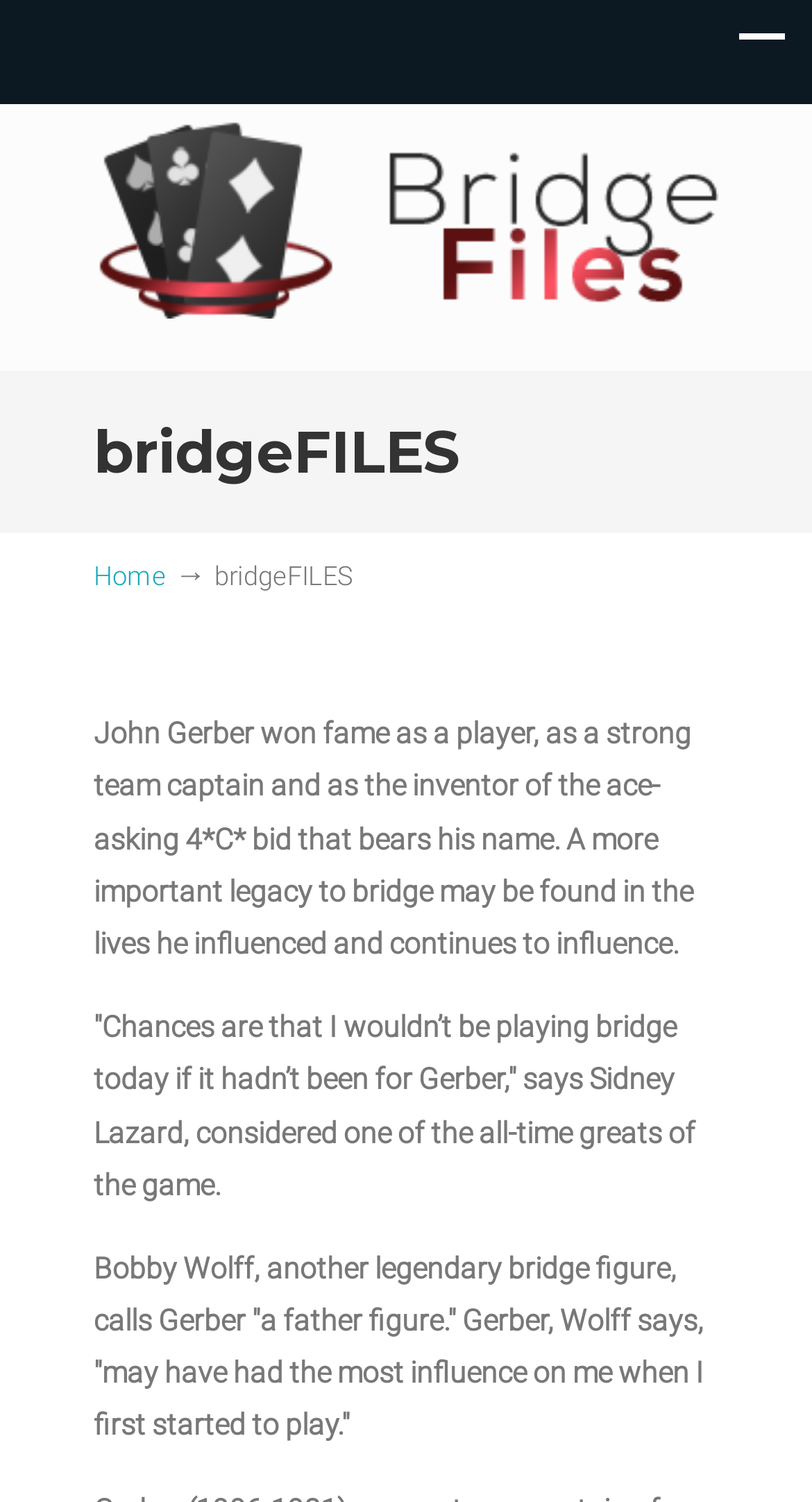Answer the following query concisely with a single word or phrase:
How many quotes are mentioned on the webpage?

2